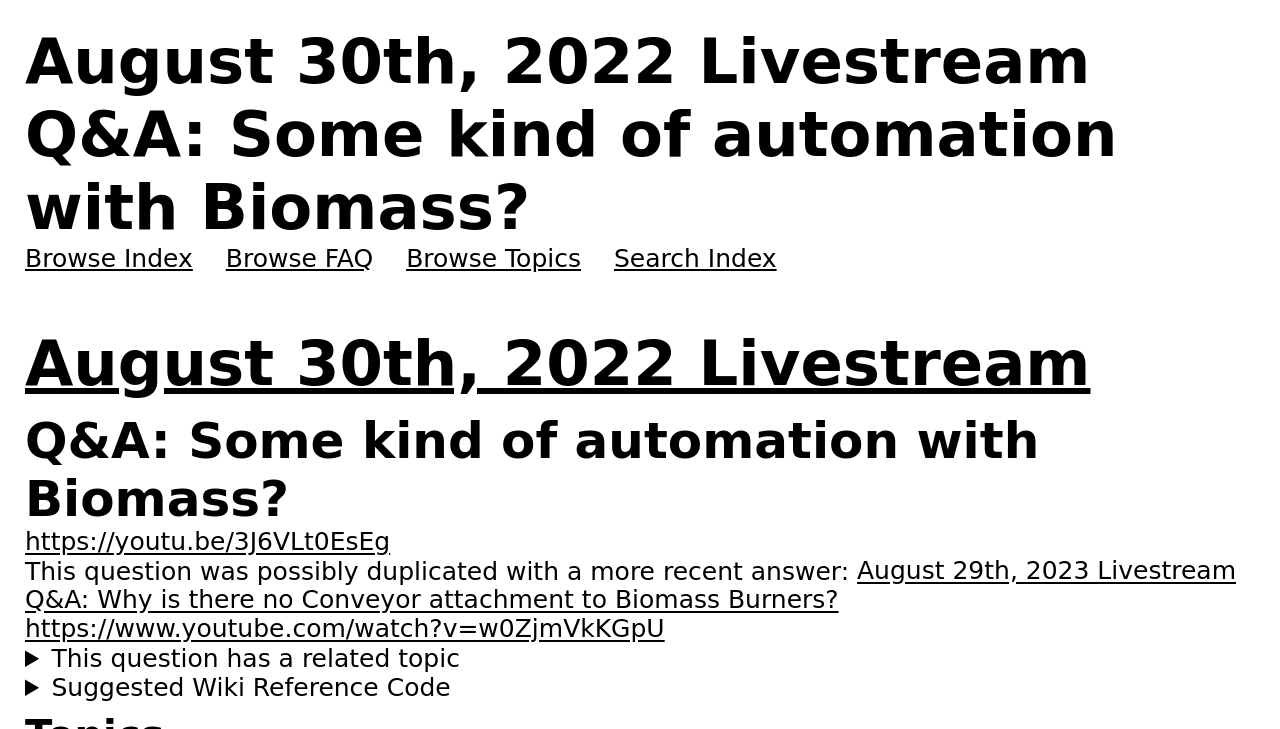Please locate the bounding box coordinates of the region I need to click to follow this instruction: "Watch August 30th, 2022 Livestream".

[0.02, 0.426, 0.852, 0.569]